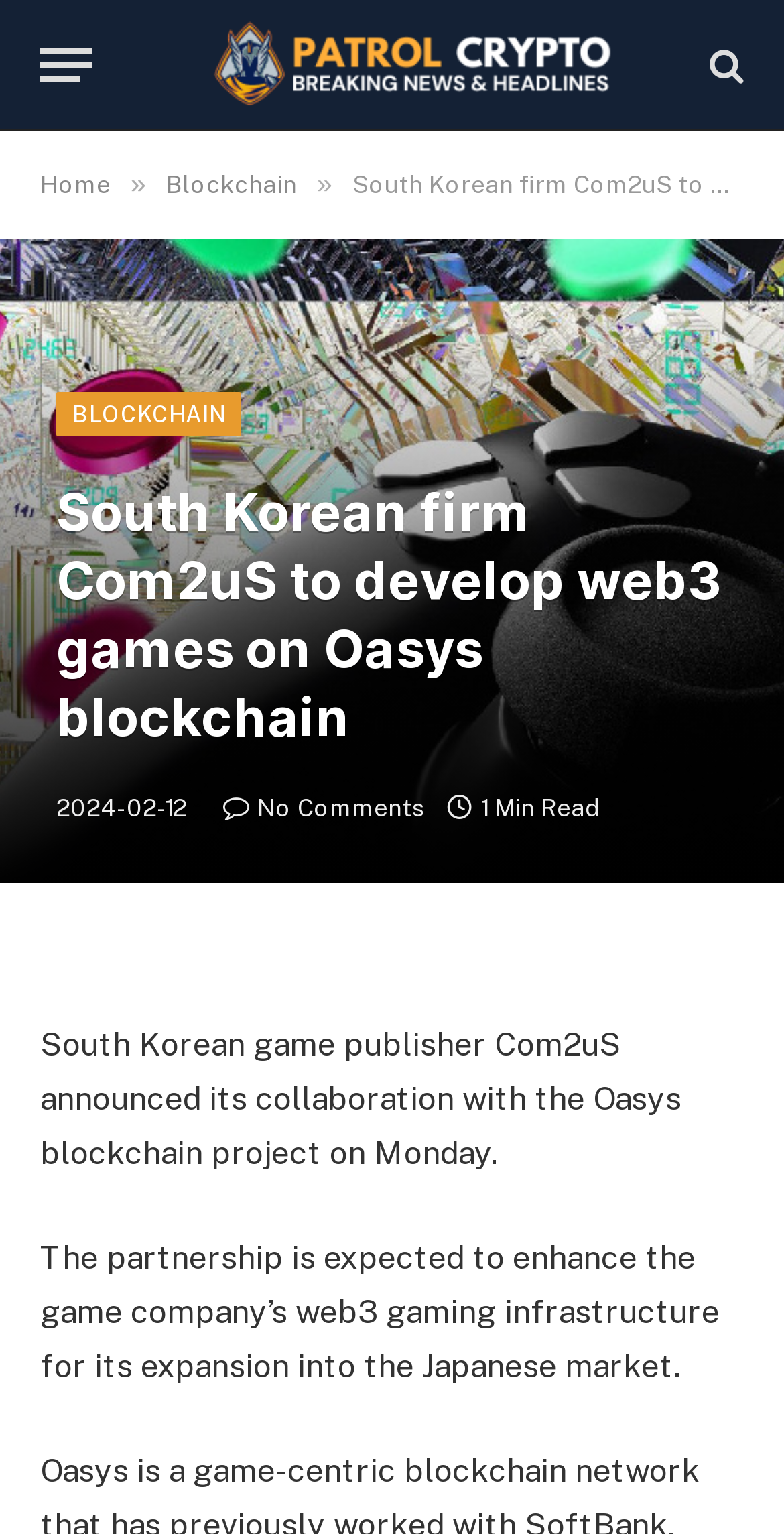Locate the bounding box coordinates of the region to be clicked to comply with the following instruction: "Click the menu button". The coordinates must be four float numbers between 0 and 1, in the form [left, top, right, bottom].

[0.051, 0.013, 0.118, 0.072]